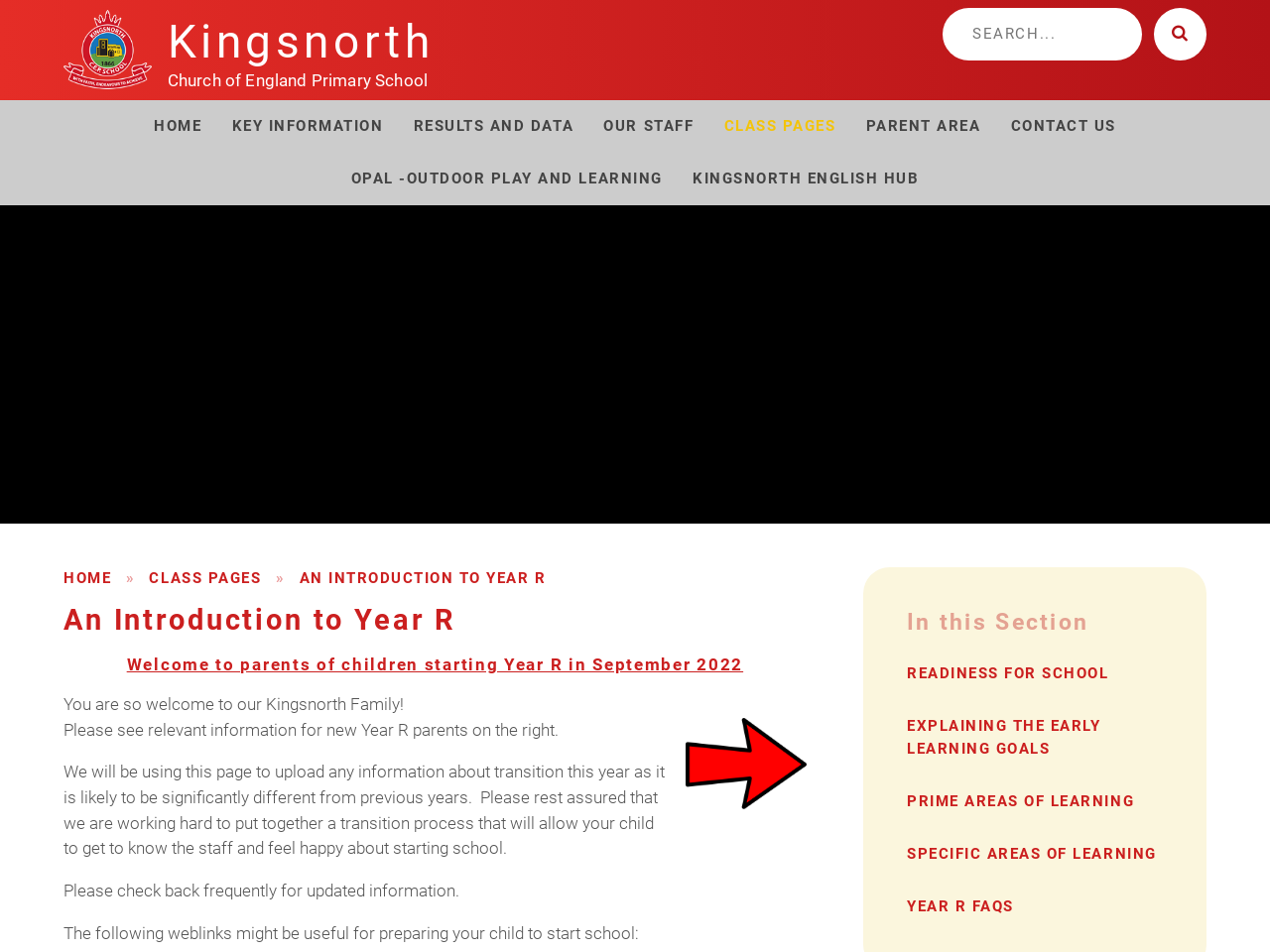Give an extensive and precise description of the webpage.

The webpage is about Kingsnorth Primary School, specifically an introduction to Year R. At the top, there is a link to skip to the content and the school's logo, which is an image. Below the logo, there is a heading that reads "Kingsnorth Church of England Primary School". 

On the top navigation bar, there are several links, including "HOME", "KEY INFORMATION", "RESULTS AND DATA", "OUR STAFF", "CLASS PAGES", "PARENT AREA", and "CONTACT US". Below this navigation bar, there are two more links, "OPAL - OUTDOOR PLAY AND LEARNING" and "KINGSNORTH ENGLISH HUB". 

To the right of these links, there is a search box with a button. Below the search box, there is a breadcrumb navigation with links to "HOME", "CLASS PAGES", and the current page, "AN INTRODUCTION TO YEAR R". 

The main content of the page starts with a heading "An Introduction to Year R" followed by a welcome message to parents of children starting Year R in September 2022. There are several paragraphs of text that provide information about the transition process and what parents can expect. 

On the right side of the page, there is a section with a heading "In this Section" that lists several links to related topics, including "READINESS FOR SCHOOL", "EXPLAINING THE EARLY LEARNING GOALS", "PRIME AREAS OF LEARNING", "SPECIFIC AREAS OF LEARNING", and "YEAR R FAQS".